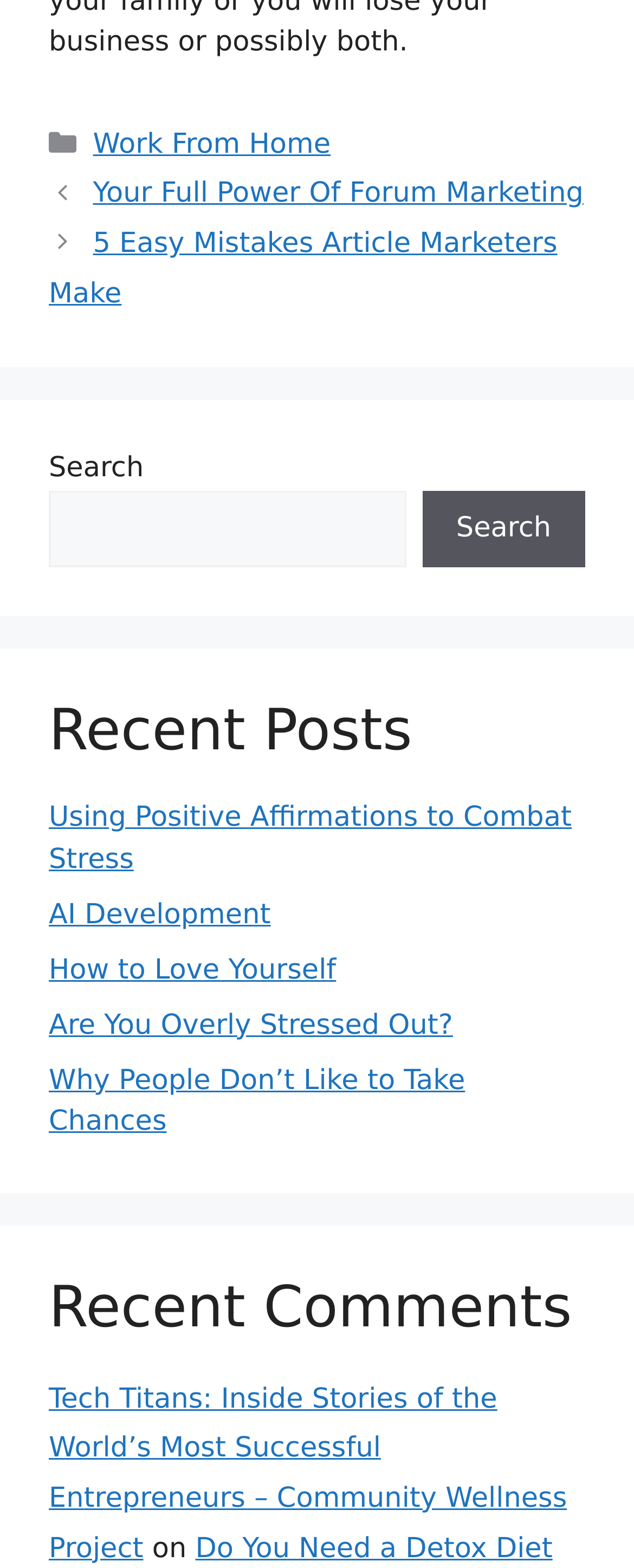Provide the bounding box coordinates for the area that should be clicked to complete the instruction: "Go to 'Work From Home' category".

[0.147, 0.082, 0.521, 0.102]